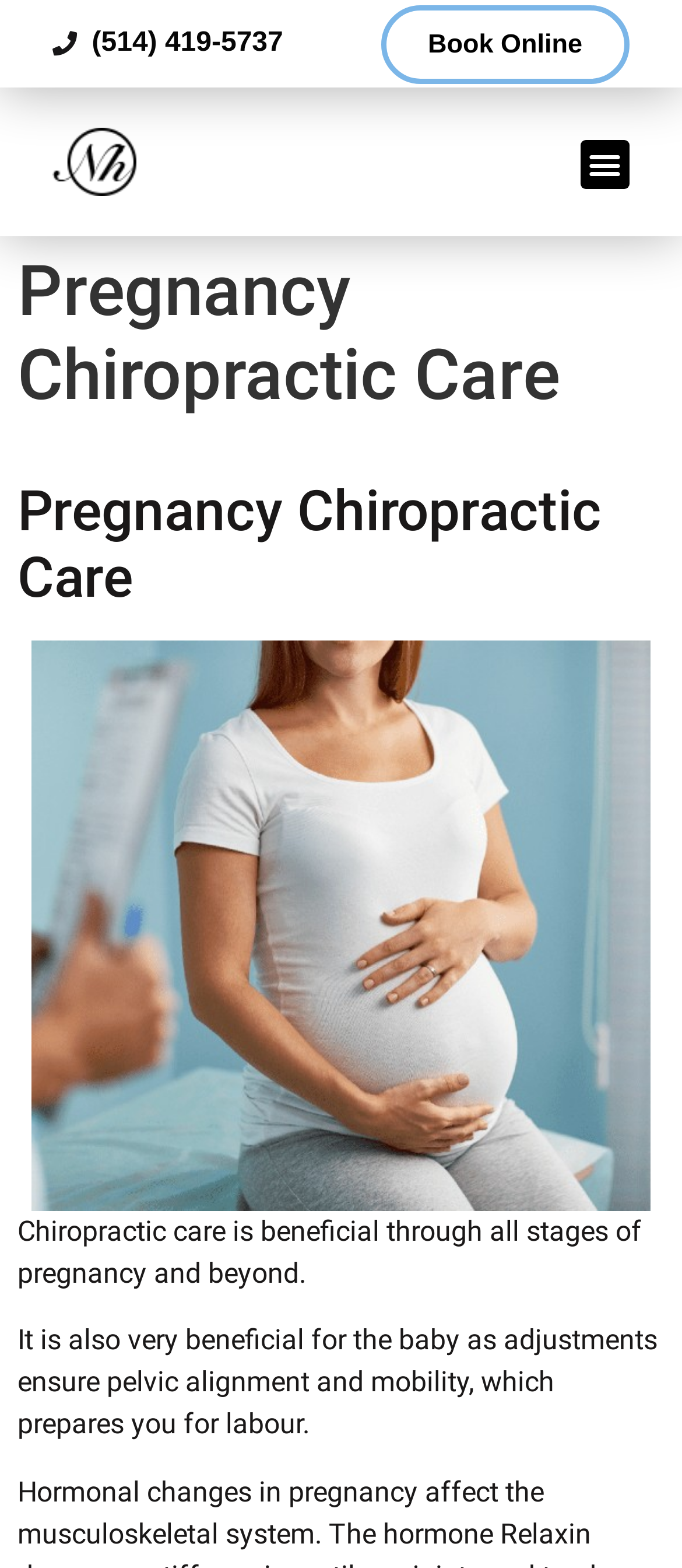Provide a thorough description of the webpage you see.

The webpage is about Pregnancy Chiropractic Care, specifically highlighting the benefits of chiropractic care during pregnancy. At the top left corner, there is a phone number "(514) 419-5737" displayed. Next to it, on the top right corner, there is a "Book Online" link. Below the phone number, there is a menu toggle button labeled "Menu Toggle" which is not expanded.

The main content of the webpage is divided into sections. The first section has a heading "Pregnancy Chiropractic Care" which is repeated twice, with the second instance being larger and more prominent. Below the heading, there is a link with the same text "Pregnancy Chiropractic Care" accompanied by an image. The image is likely related to pregnancy chiropractic care.

The webpage also features two paragraphs of text. The first paragraph explains that chiropractic care is beneficial throughout pregnancy and beyond. The second paragraph highlights the benefits of chiropractic care for the baby, ensuring pelvic alignment and mobility, which prepares the mother for labor. These paragraphs are positioned below the heading and image, and are aligned to the left side of the webpage.